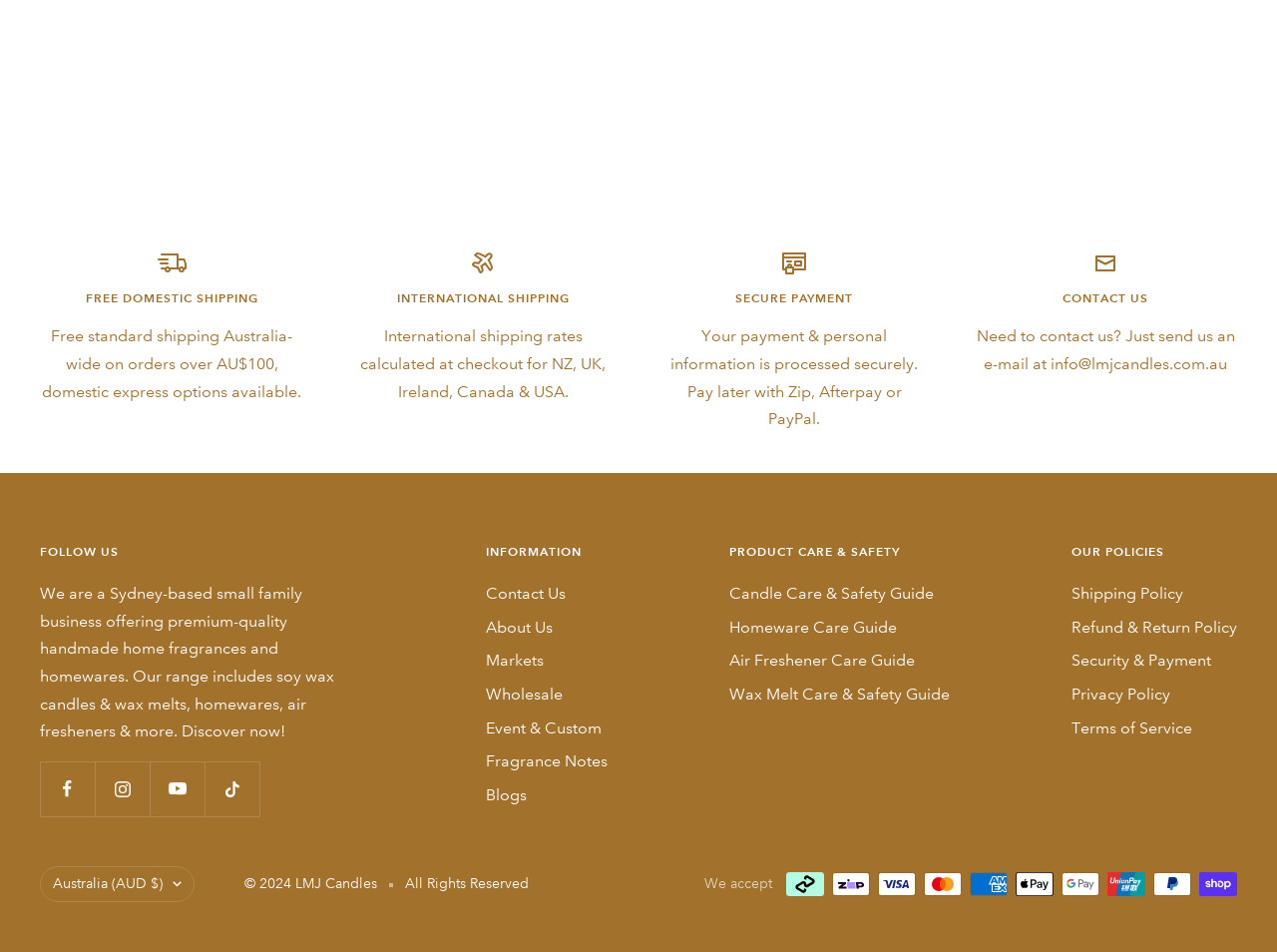Identify the bounding box coordinates of the section to be clicked to complete the task described by the following instruction: "Select Australia as country/region". The coordinates should be four float numbers between 0 and 1, formatted as [left, top, right, bottom].

[0.031, 0.91, 0.152, 0.947]